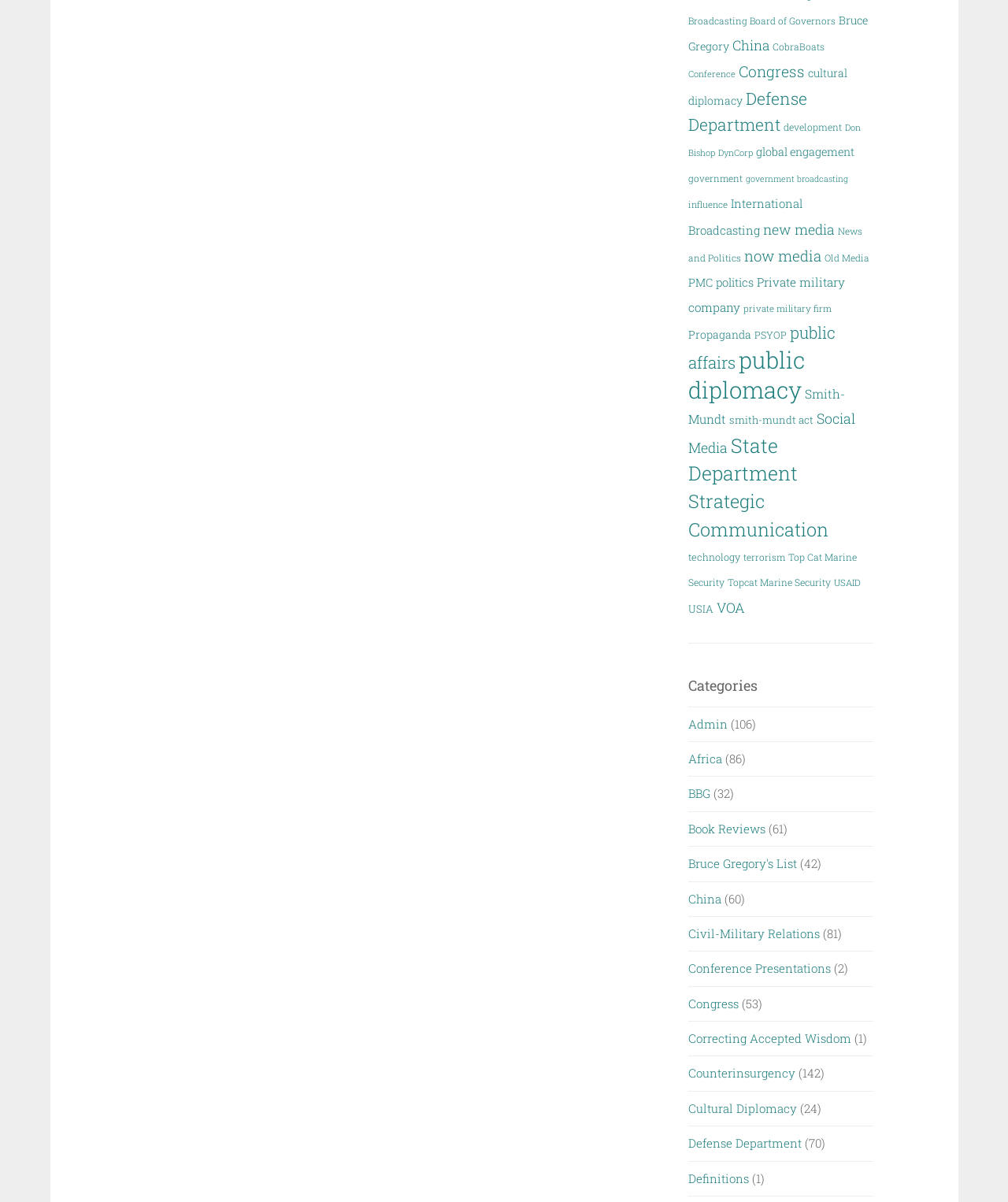What is the last category on the webpage?
Please elaborate on the answer to the question with detailed information.

I looked at the links on the webpage and found that the last category is 'Definitions'.